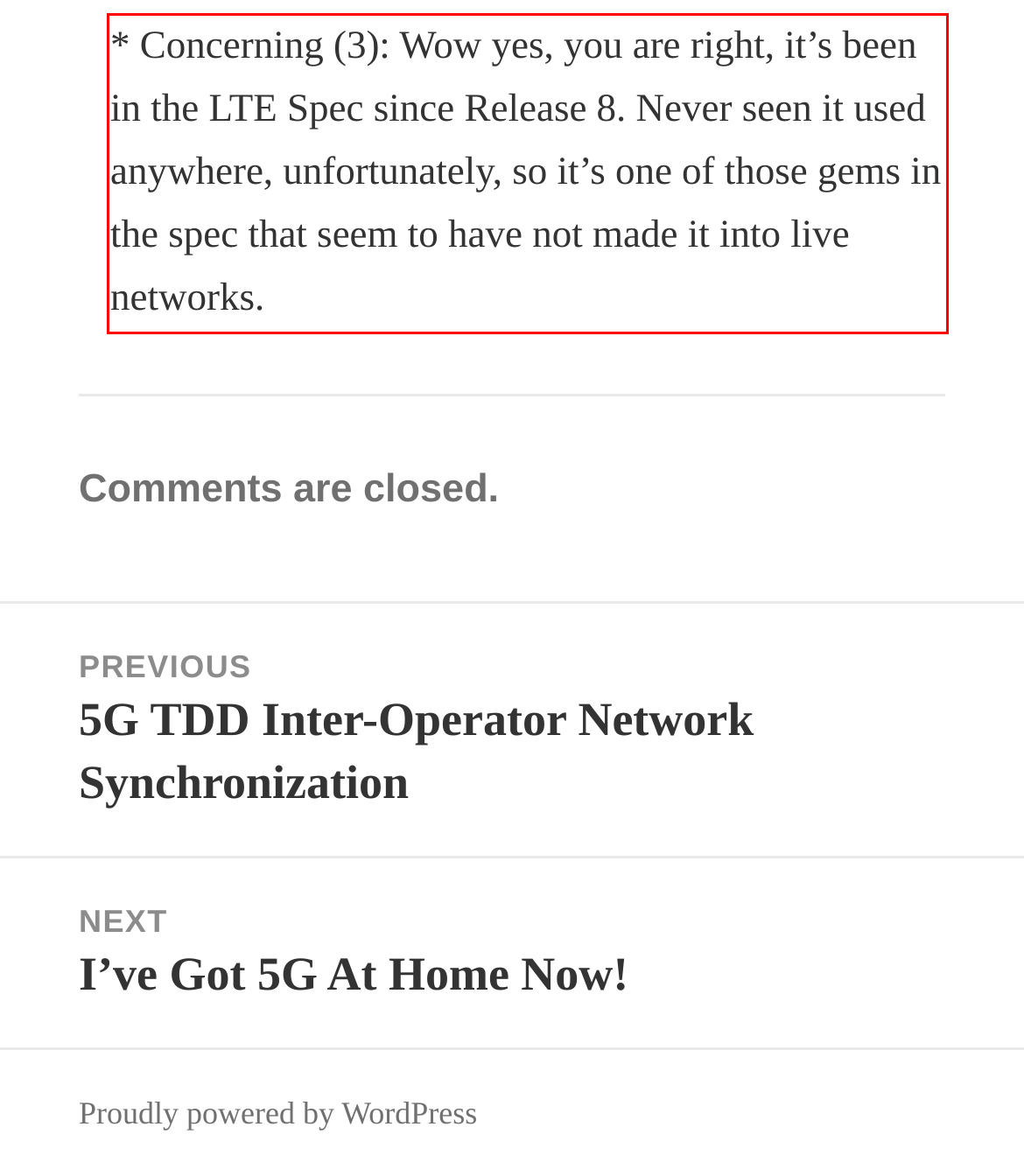Using the provided screenshot, read and generate the text content within the red-bordered area.

* Concerning (3): Wow yes, you are right, it’s been in the LTE Spec since Release 8. Never seen it used anywhere, unfortunately, so it’s one of those gems in the spec that seem to have not made it into live networks.